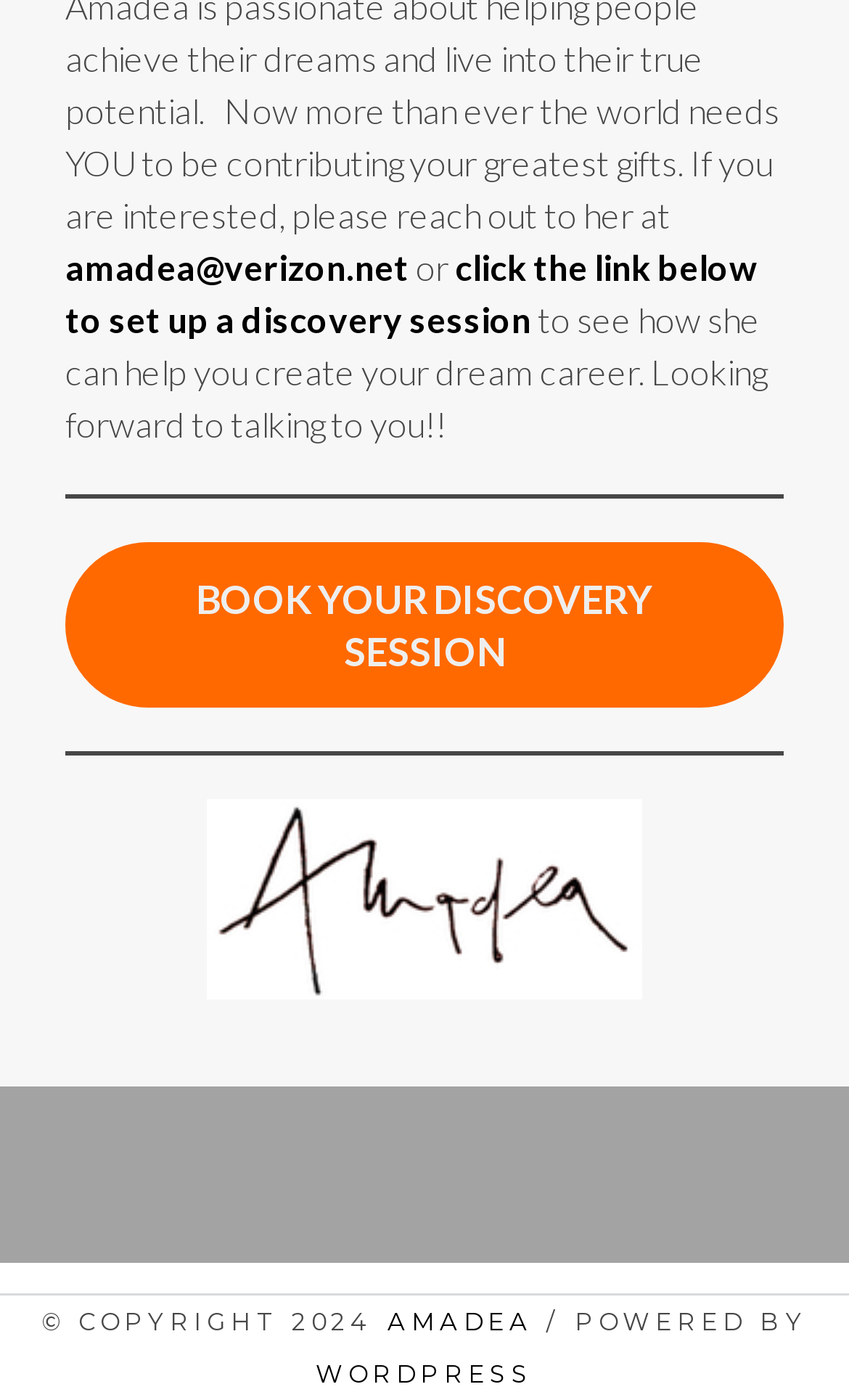What is the name of the person offering the discovery session?
Give a single word or phrase answer based on the content of the image.

Amadea